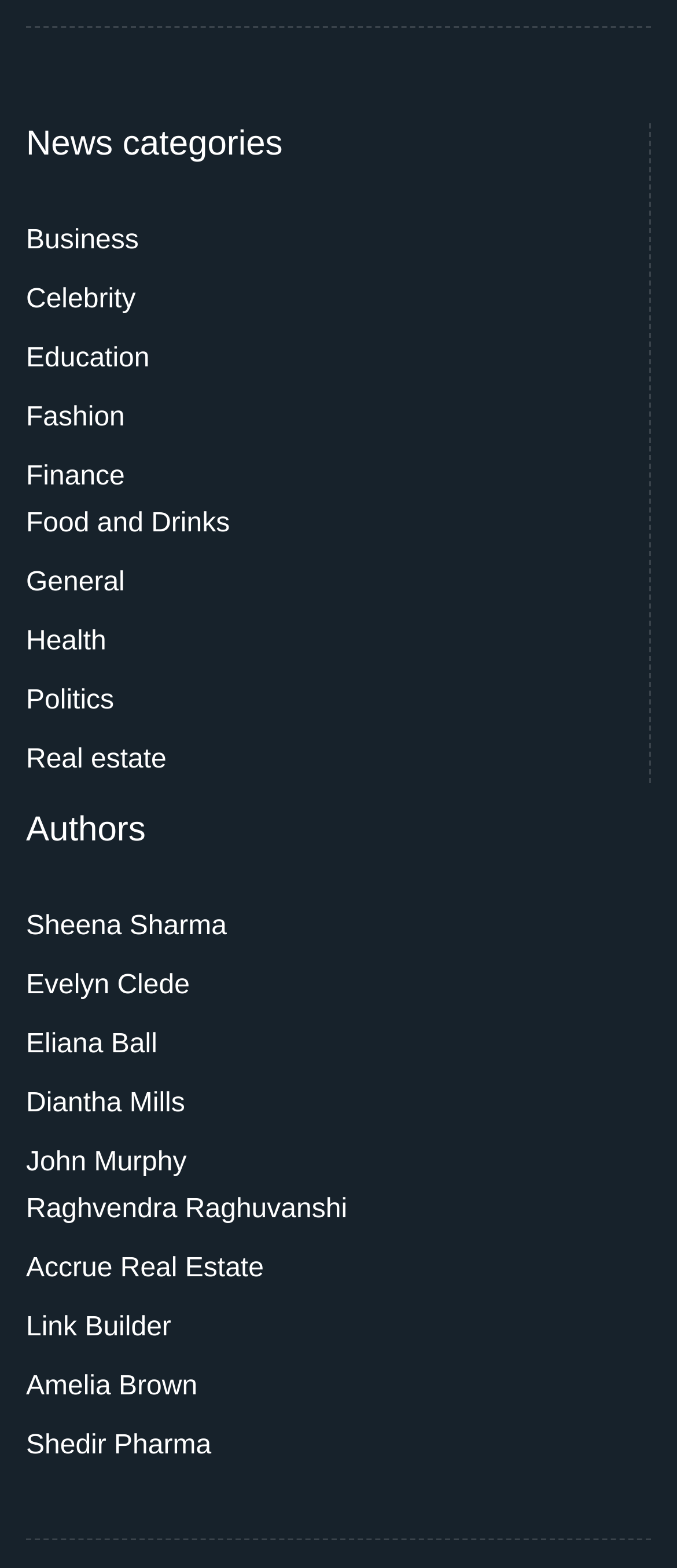Can you determine the bounding box coordinates of the area that needs to be clicked to fulfill the following instruction: "View Business news"?

[0.038, 0.138, 0.205, 0.168]